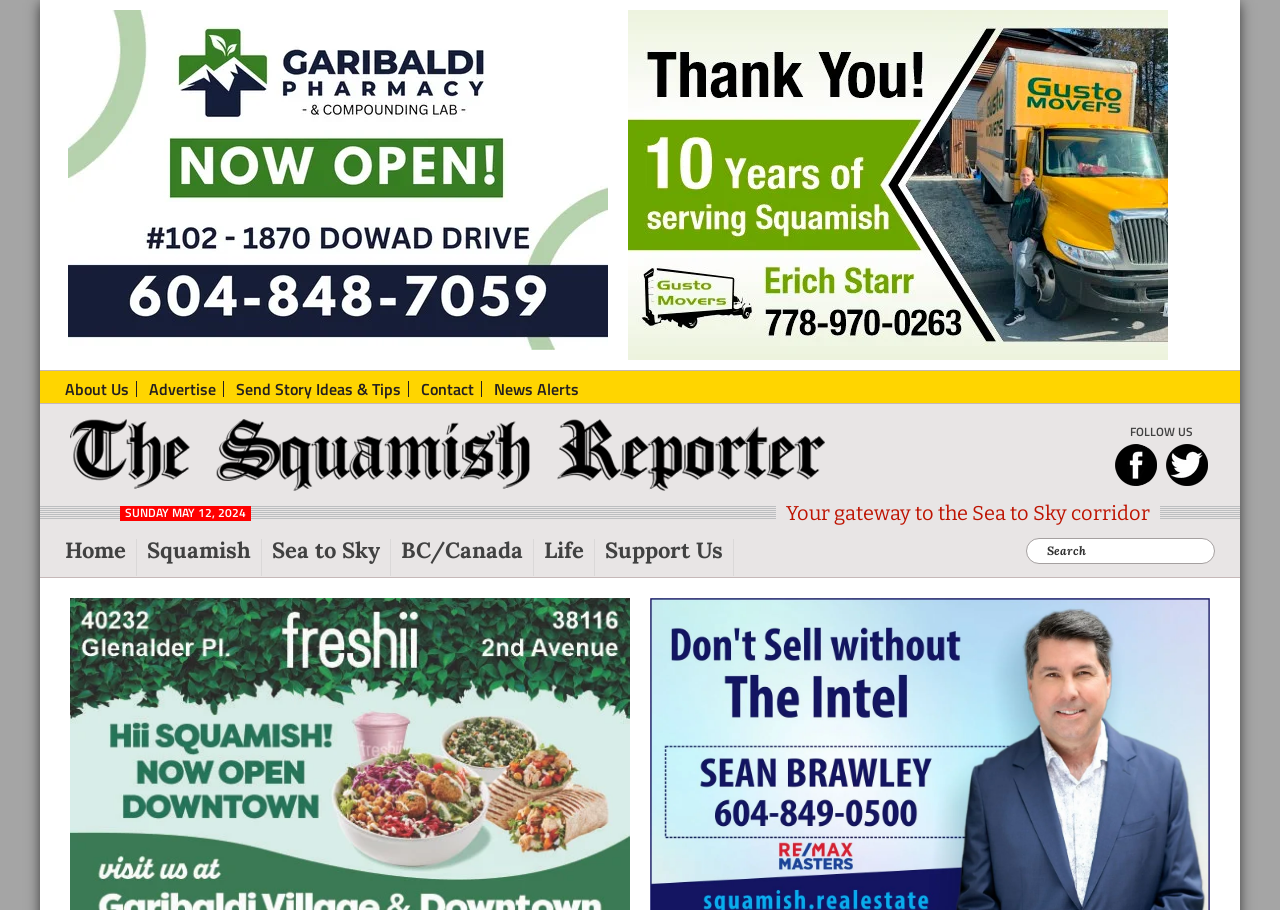Provide a thorough description of this webpage.

The webpage is about a news article from The Squamish Reporter, with a focus on a human-caused wildfire in Elaho Valley. At the top left of the page, there is a small image of a person, Dean George, and another image of Gusto Movers. 

On the top right, there are links to skip to primary navigation, main content, primary sidebar, and footer. Below these links, there is a secondary navigation menu with links to About Us, Advertise, Send Story Ideas & Tips, Contact, and News Alerts.

In the center of the page, there is a large logo of The Squamish Reporter, with a heading "FOLLOW US" and social media links below it. To the right of the logo, there is a section with the title "Local News from Squamish and Sea to Sky Region" and a subtitle "SUNDAY MAY 12, 2024". 

Below this section, there is a main navigation menu with links to Home, Squamish, Sea to Sky, BC/Canada, Life, and Support Us. On the right side of the main navigation menu, there is a search bar with a search button. 

At the bottom of the page, there are two more images, one of Freshii and another of Sean Brawley. The article itself is not explicitly mentioned in the accessibility tree, but based on the meta description, it appears to be about a wildfire in Elaho Valley that is approximately 15 to 20 hectares in size and was human-caused.